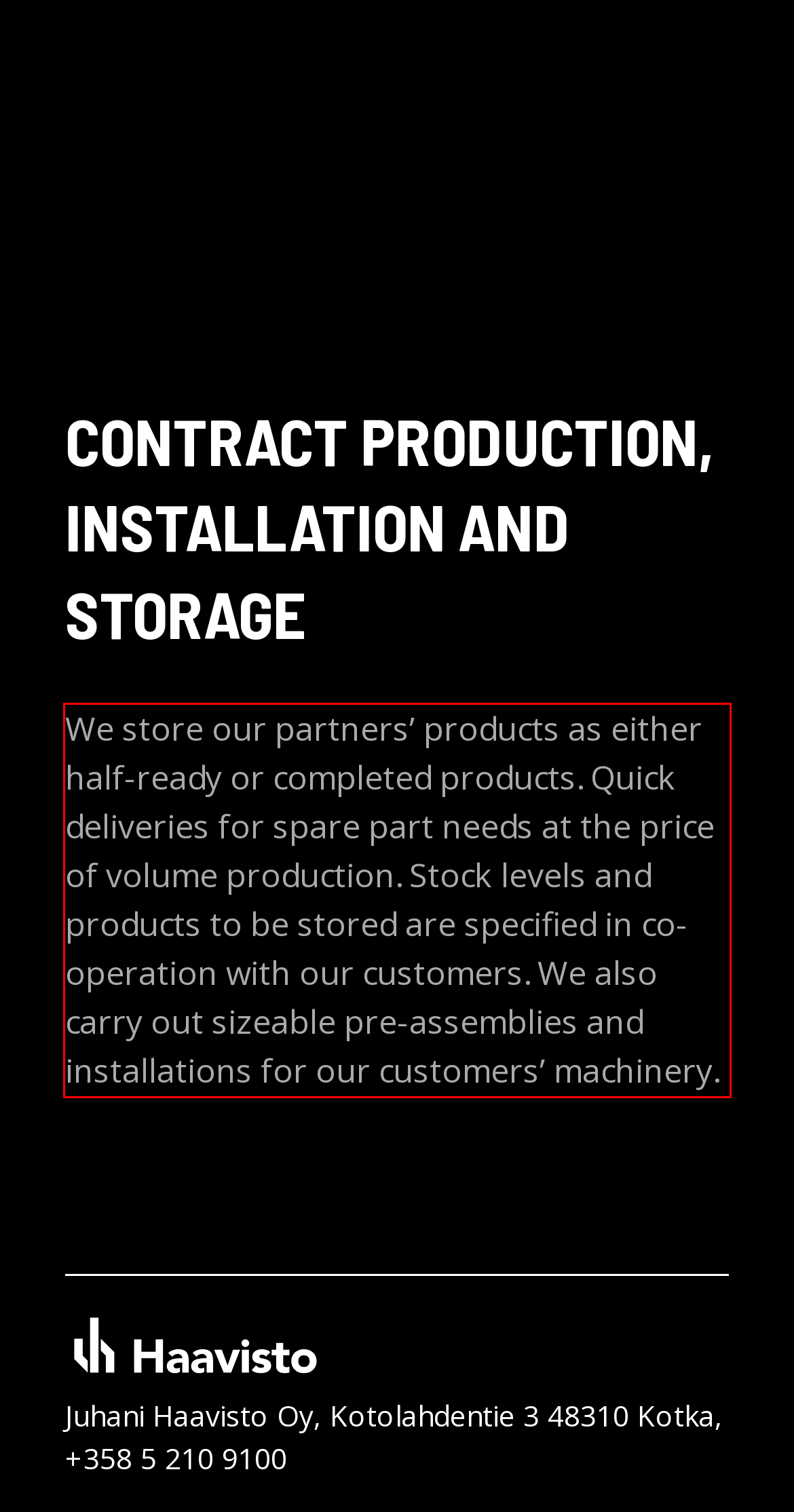Inspect the webpage screenshot that has a red bounding box and use OCR technology to read and display the text inside the red bounding box.

We store our partners’ products as either half-ready or completed products. Quick deliveries for spare part needs at the price of volume production. Stock levels and products to be stored are specified in co-operation with our customers. We also carry out sizeable pre-assemblies and installations for our customers’ machinery.